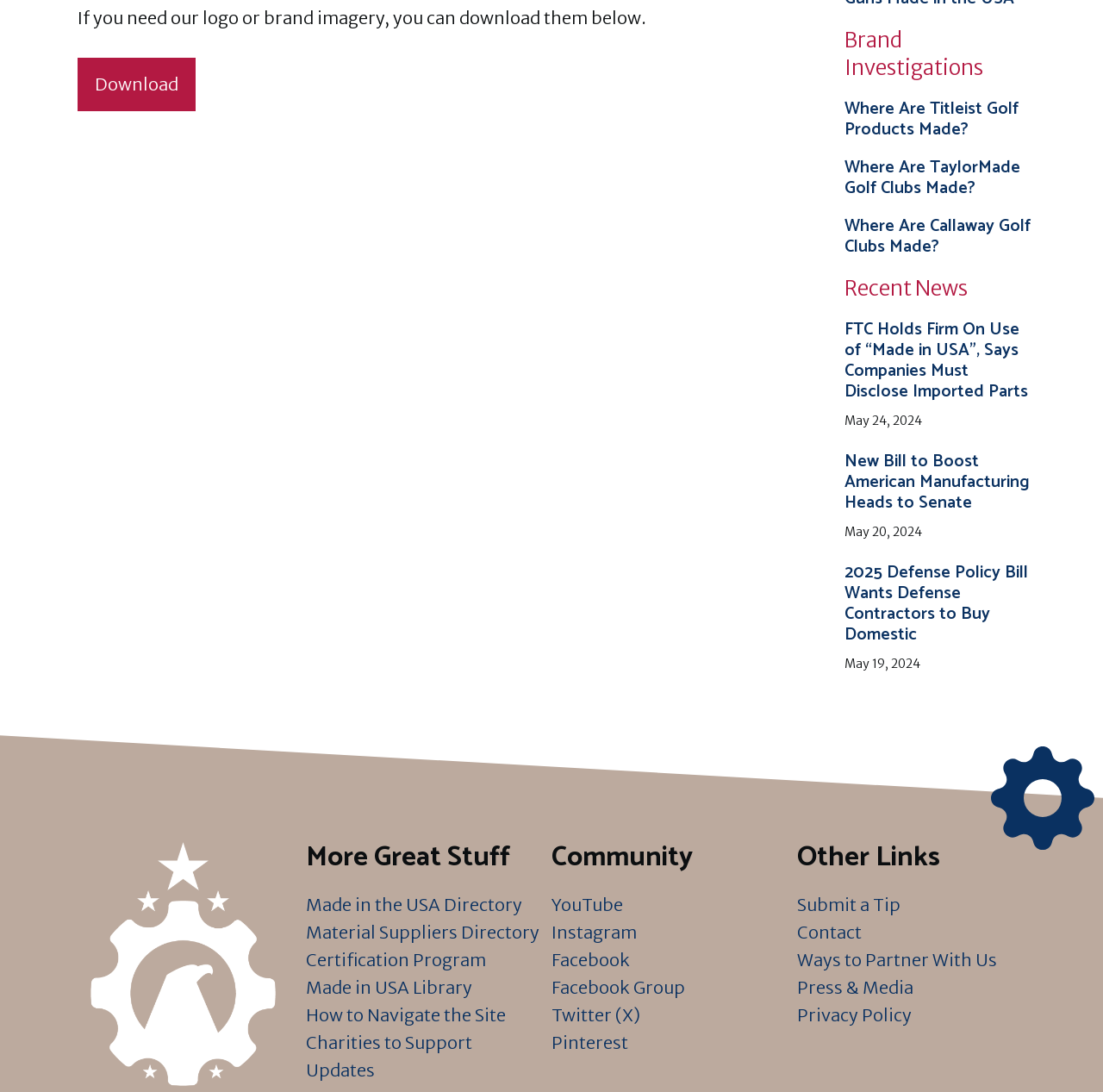Identify the bounding box for the described UI element. Provide the coordinates in (top-left x, top-left y, bottom-right x, bottom-right y) format with values ranging from 0 to 1: Submit a Tip

[0.723, 0.819, 0.816, 0.838]